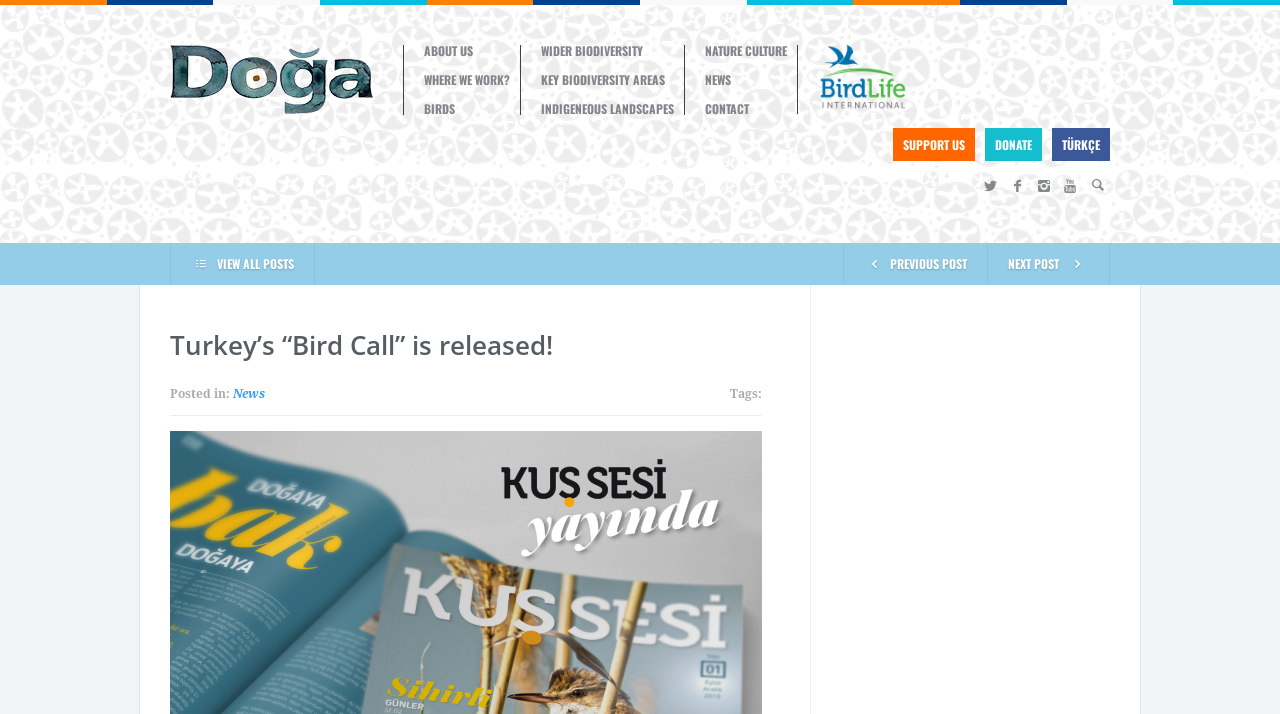What is the latest post about?
Provide an in-depth and detailed answer to the question.

The latest post can be found in the main content area, where it says 'Turkey’s “Bird Call” is released!' in a large heading. This is the title of the latest post.